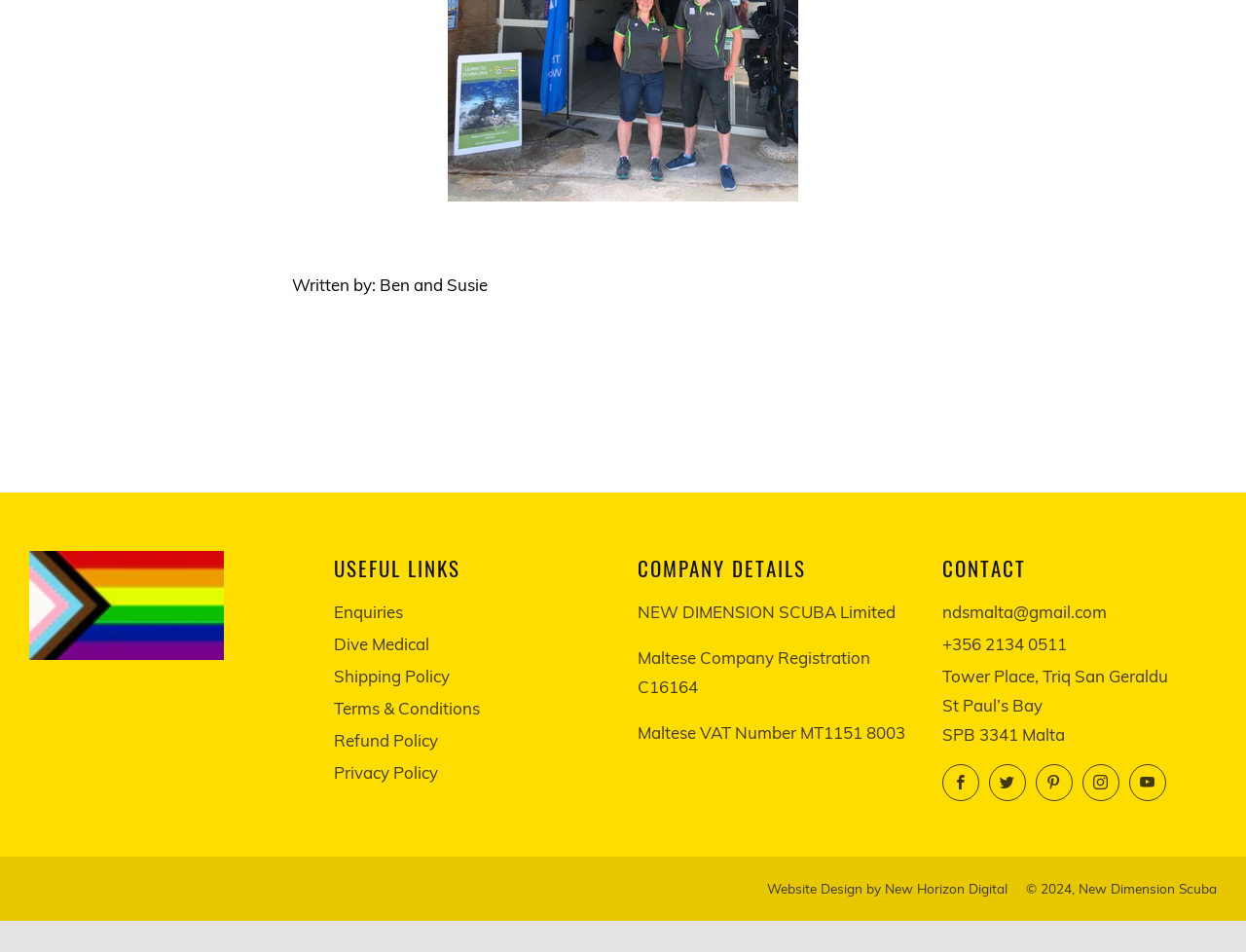Please determine the bounding box coordinates of the element to click on in order to accomplish the following task: "Check Enquiries link". Ensure the coordinates are four float numbers ranging from 0 to 1, i.e., [left, top, right, bottom].

[0.268, 0.631, 0.323, 0.653]